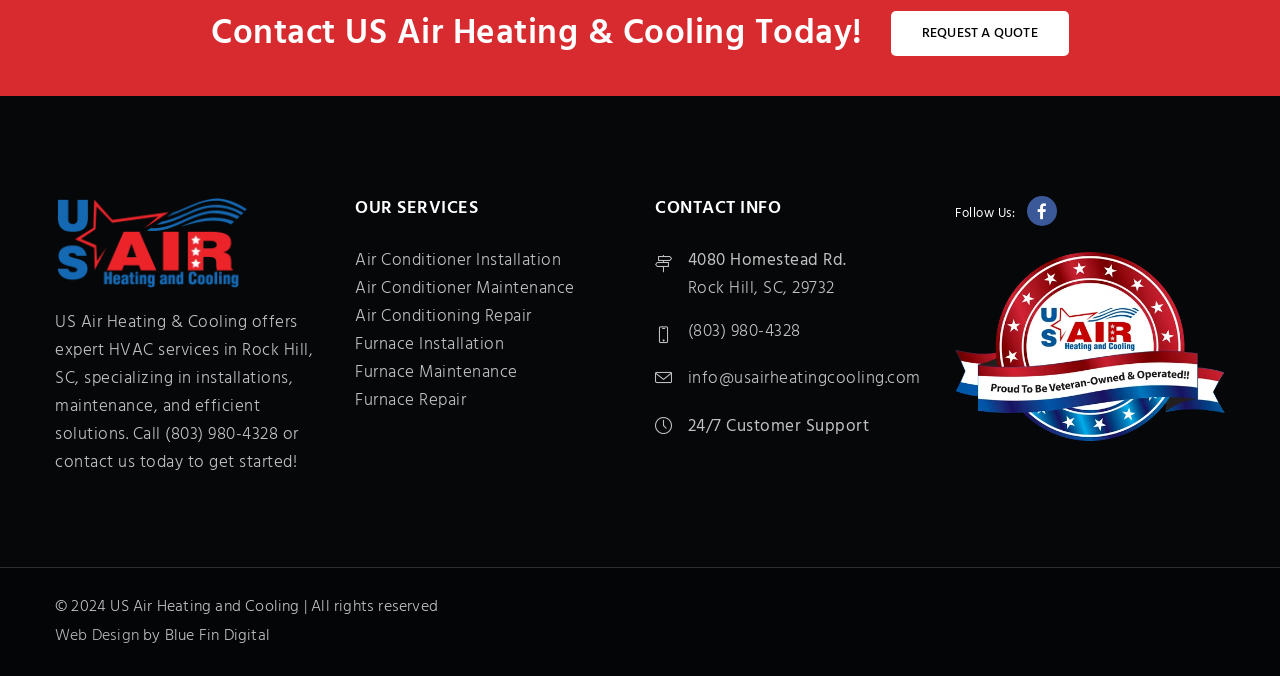Determine the bounding box coordinates for the clickable element to execute this instruction: "Follow the company on social media". Provide the coordinates as four float numbers between 0 and 1, i.e., [left, top, right, bottom].

[0.802, 0.29, 0.826, 0.335]